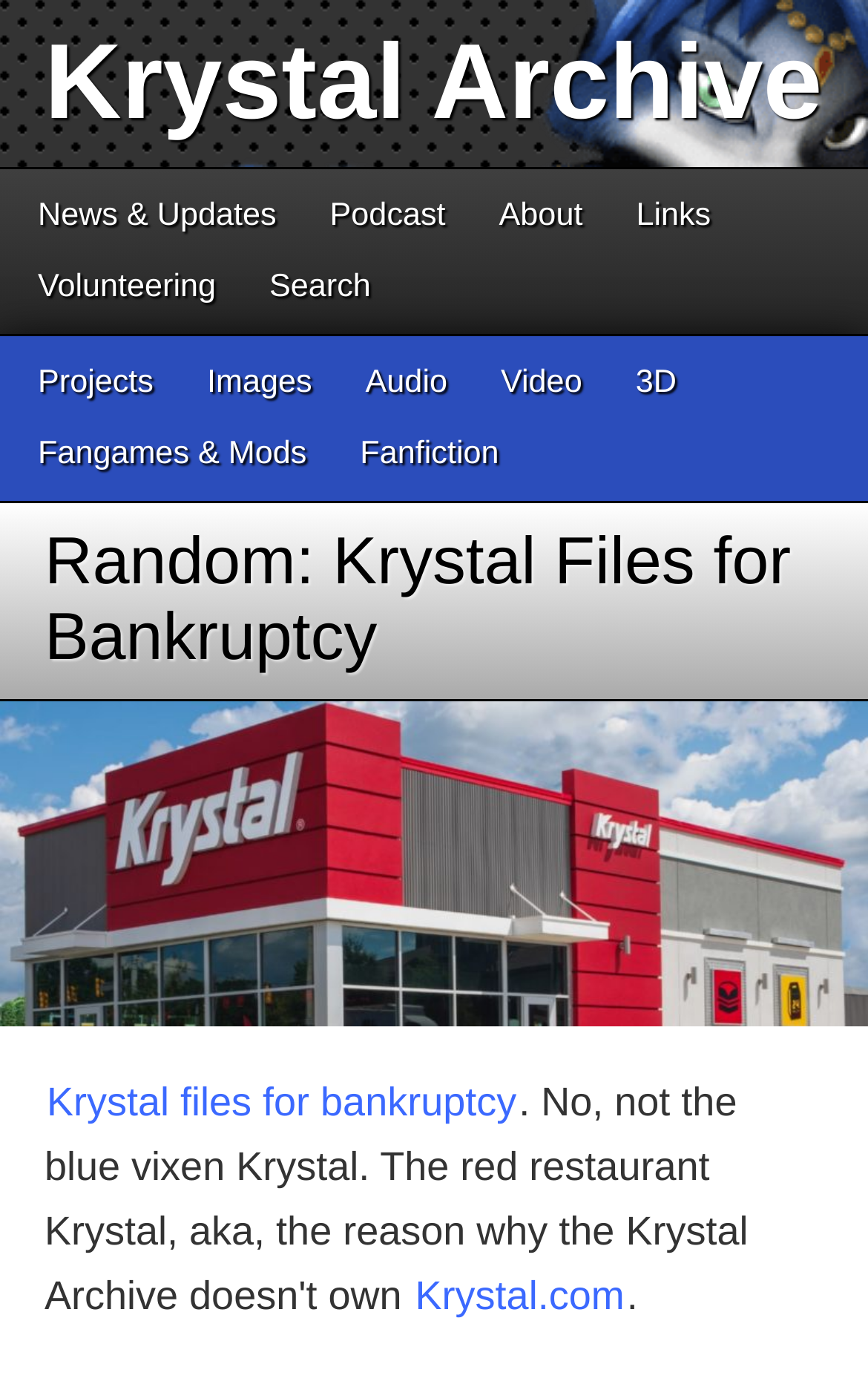Give a concise answer using one word or a phrase to the following question:
What is the title of the article?

Random: Krystal Files for Bankruptcy